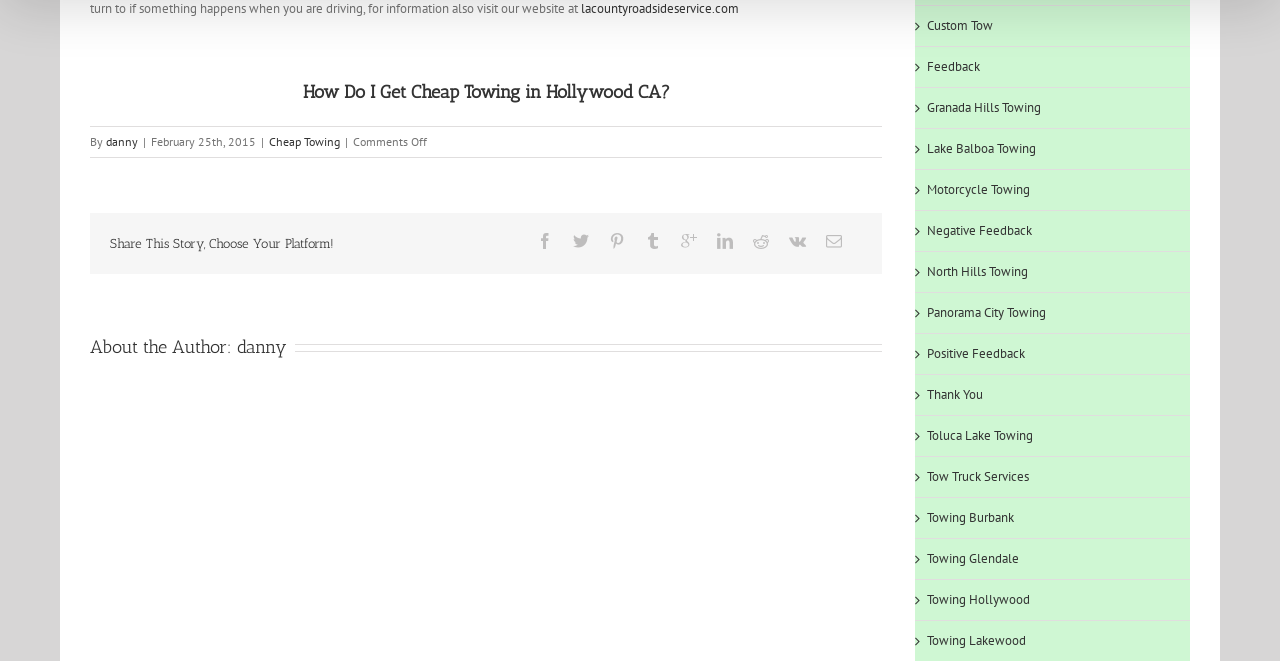Identify the bounding box coordinates of the specific part of the webpage to click to complete this instruction: "Get feedback on towing services".

[0.724, 0.088, 0.766, 0.113]